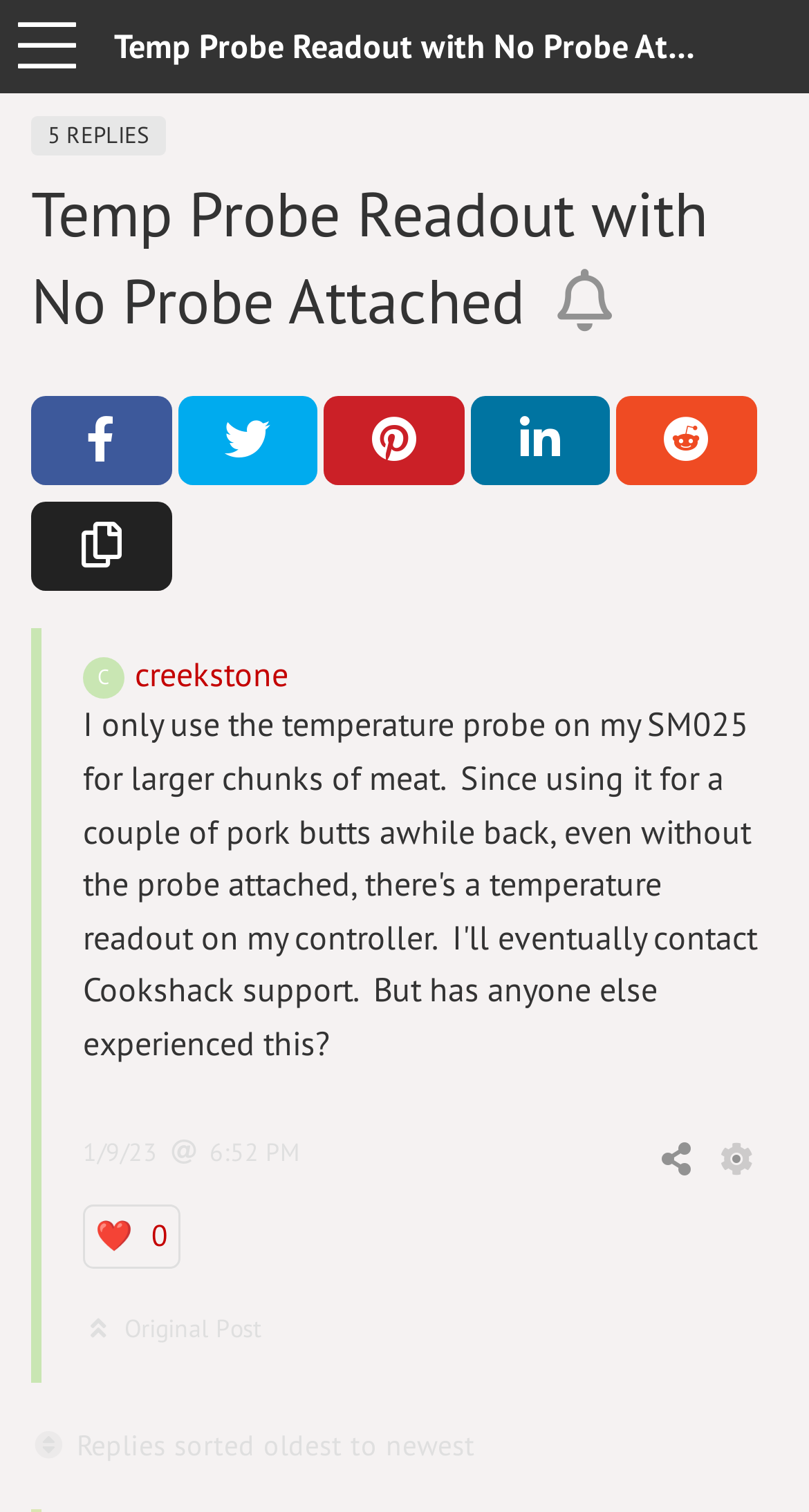Deliver a detailed narrative of the webpage's visual and textual elements.

This webpage appears to be a forum discussion thread. At the top, there is a heading that reads "Temp Probe Readout with No Probe Attached | Cookshack". Below this heading, there is a link to "More Options" accompanied by a small image. 

On the top-right side, there is a header section that displays the number of replies, which is 5, and a heading that allows users to follow the topic to receive notifications about new replies. 

Below the header section, there is a section with social media sharing buttons, including Facebook, Twitter, Pinterest, LinkedIn, and Reddit, each accompanied by a small image. There is also a button to copy the link to the topic.

The main content of the webpage is an article that takes up most of the page. It contains a post from a user named "creekstone", which includes a timestamp of January 9, 2023, at 6:52 PM. Below the post, there are links to share, manage, and like the post. The original post is marked as such.

At the very bottom of the page, there is a text that indicates the replies are sorted from oldest to newest.